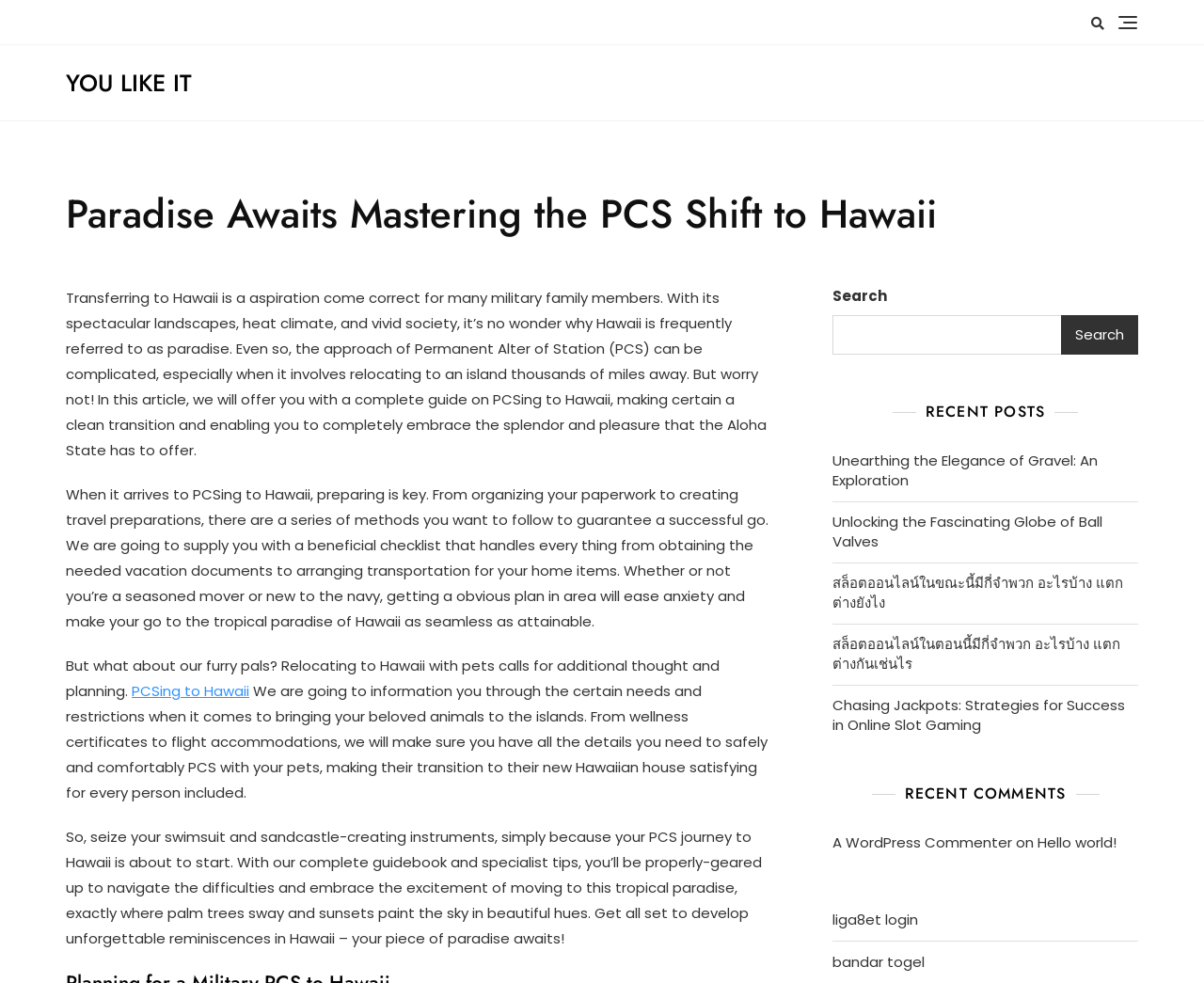Identify the bounding box for the element characterized by the following description: "Hello world!".

[0.862, 0.847, 0.927, 0.867]